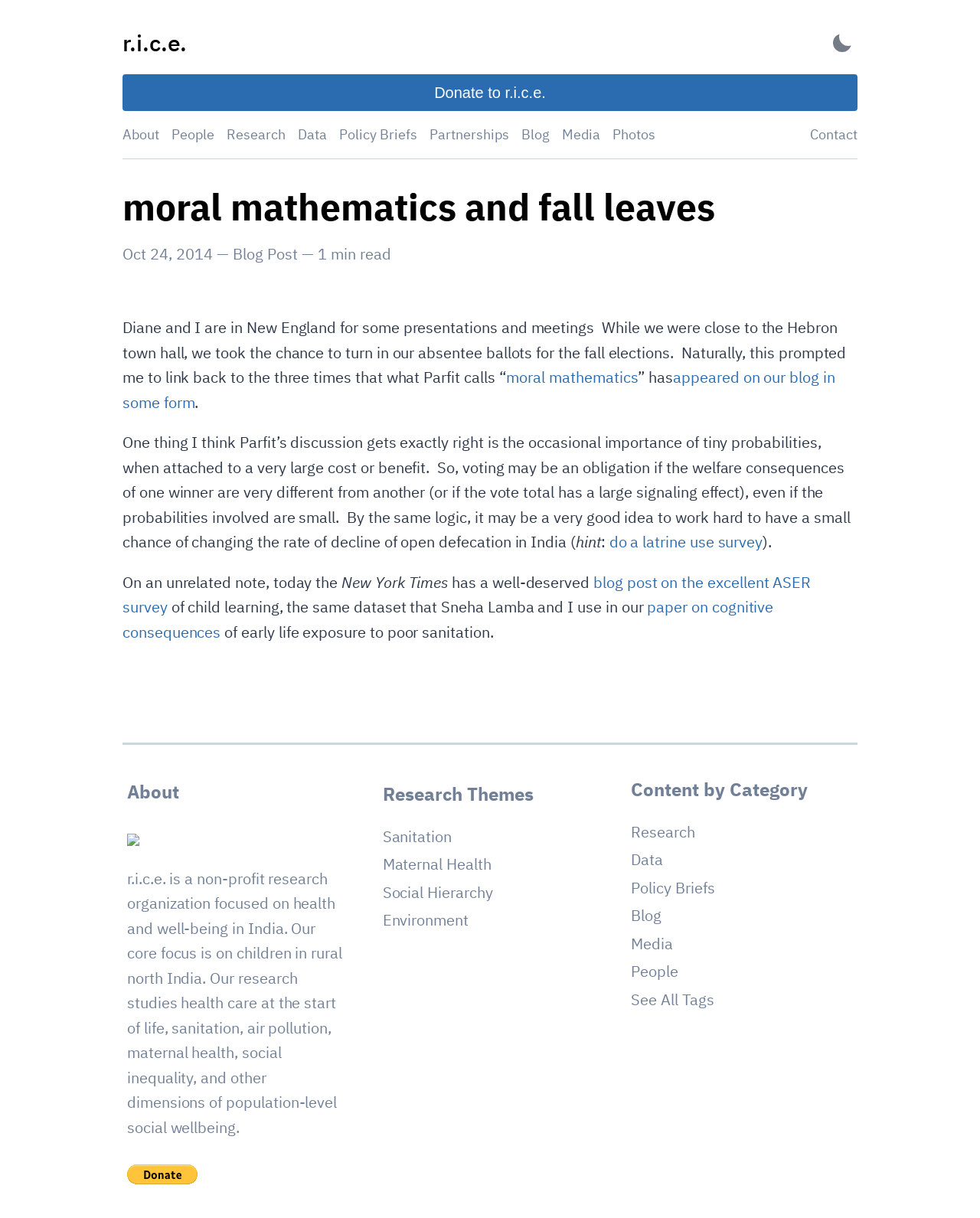Please determine the bounding box coordinates of the clickable area required to carry out the following instruction: "Read the blog post". The coordinates must be four float numbers between 0 and 1, represented as [left, top, right, bottom].

[0.238, 0.2, 0.304, 0.217]